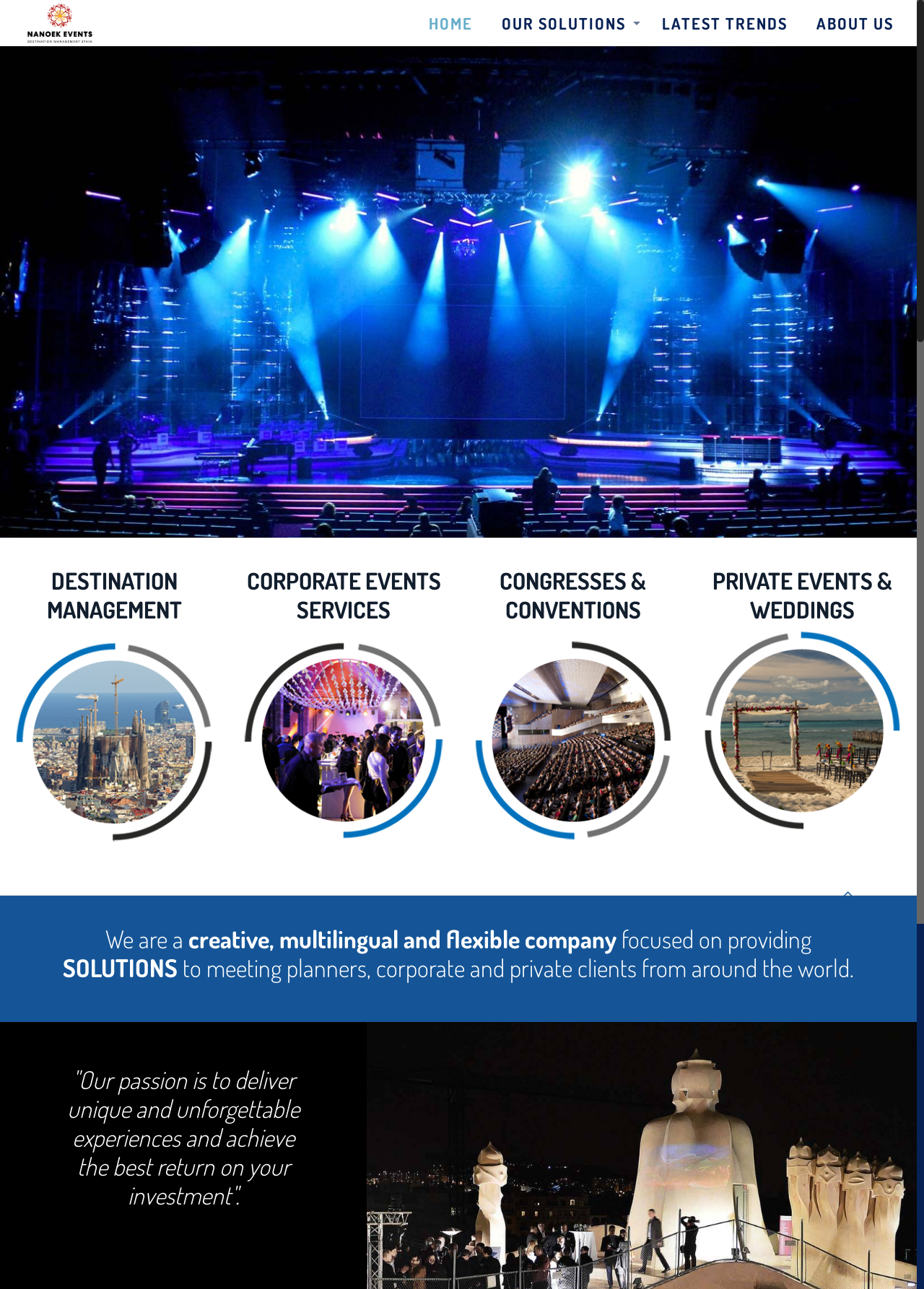Locate the UI element described as follows: "parent_node: PRIVATE EVENTS & WEDDINGS". Return the bounding box coordinates as four float numbers between 0 and 1 in the order [left, top, right, bottom].

[0.754, 0.629, 0.982, 0.652]